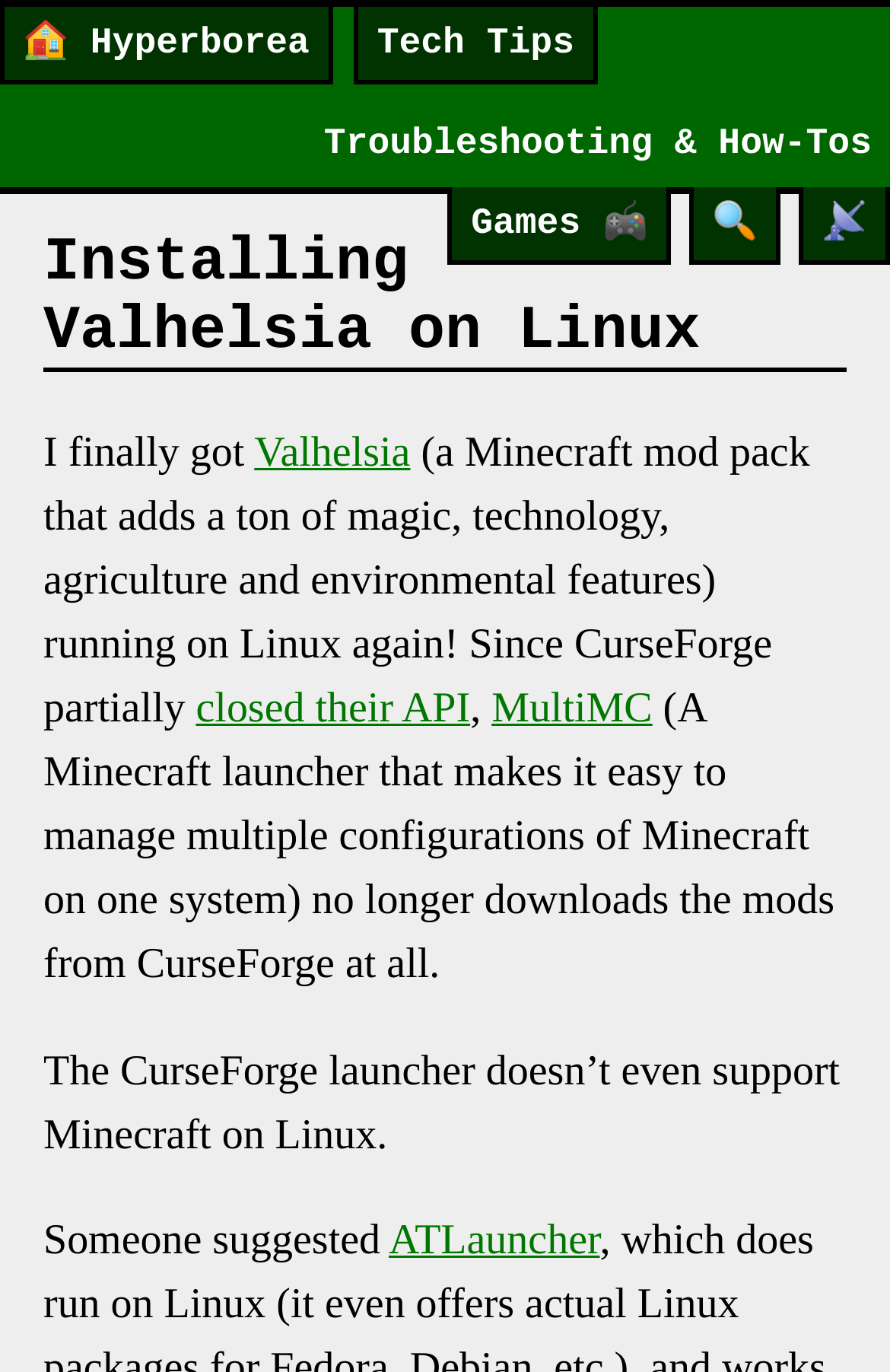Respond to the question below with a single word or phrase:
What is the reason for MultiMC not downloading mods?

CurseForge closed their API